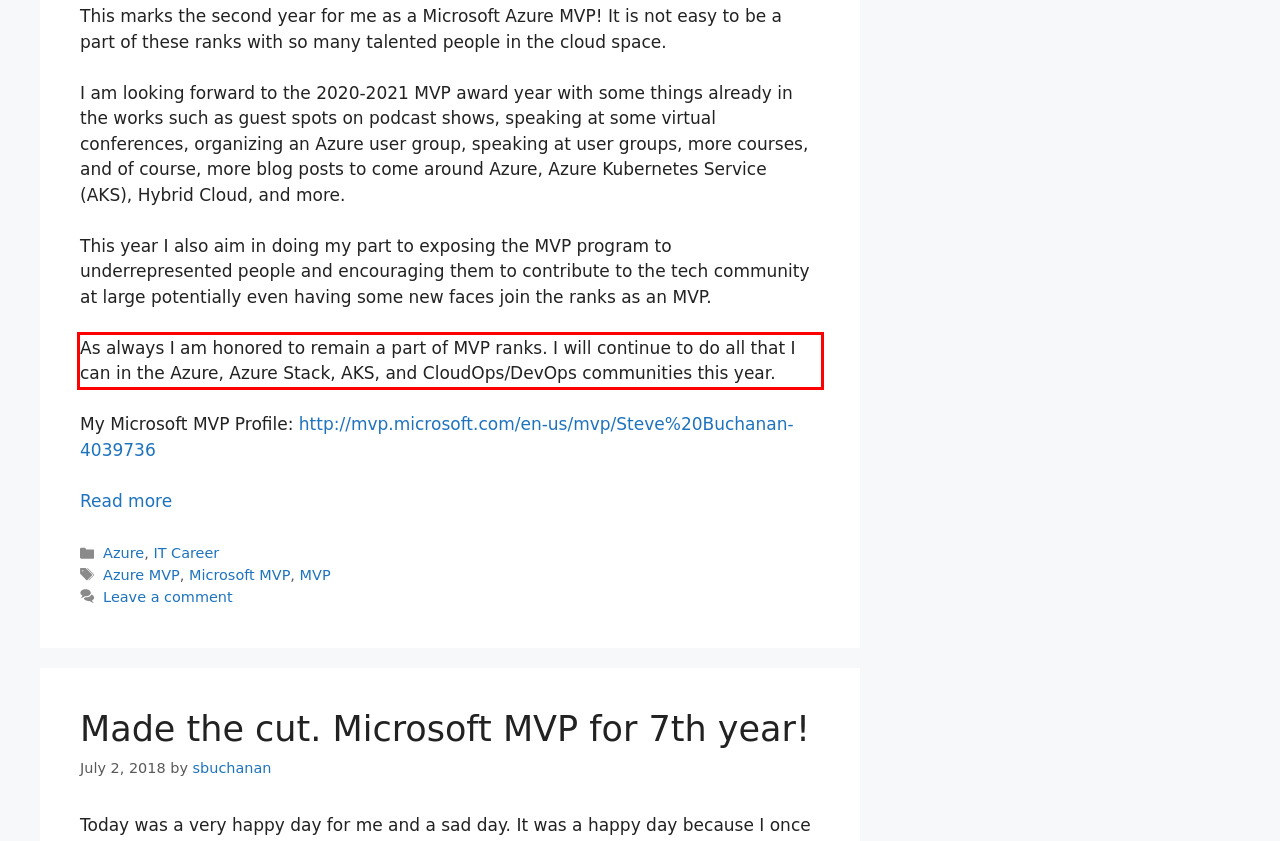Please analyze the screenshot of a webpage and extract the text content within the red bounding box using OCR.

As always I am honored to remain a part of MVP ranks. I will continue to do all that I can in the Azure, Azure Stack, AKS, and CloudOps/DevOps communities this year.